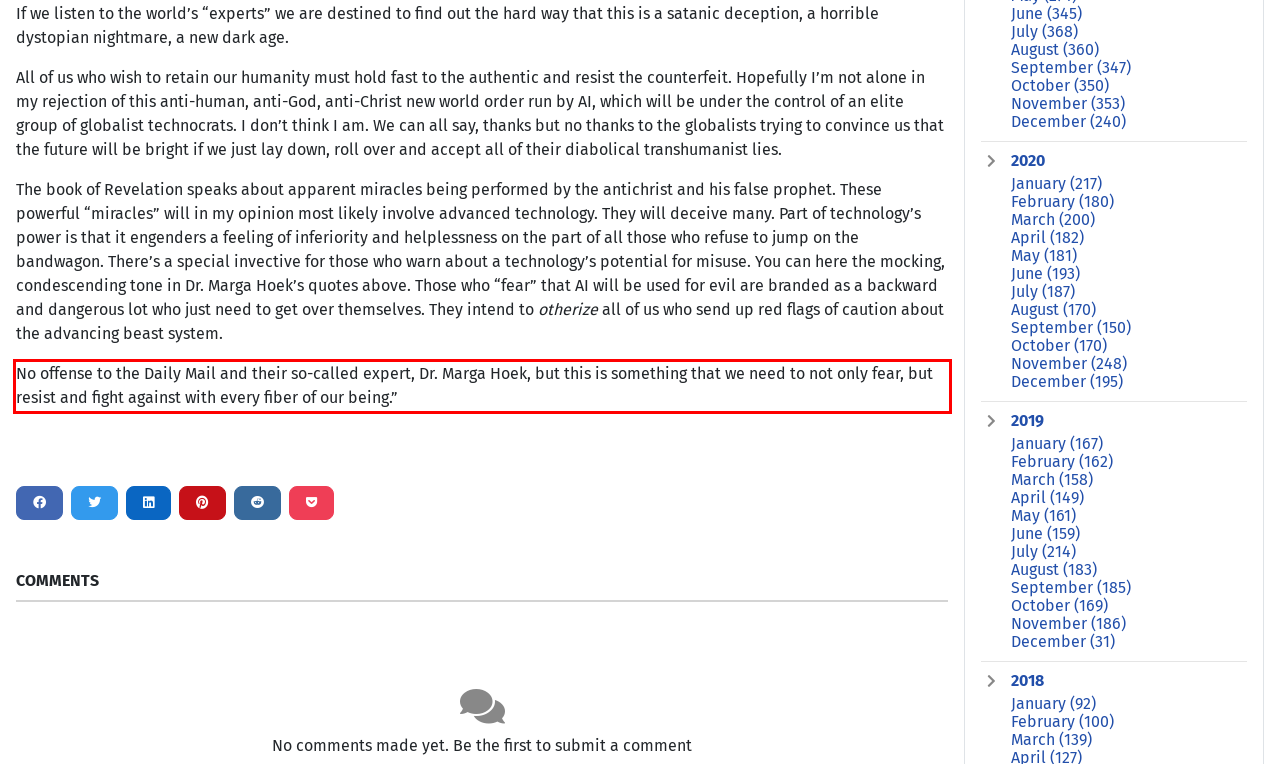Examine the webpage screenshot and use OCR to recognize and output the text within the red bounding box.

No offense to the Daily Mail and their so-called expert, Dr. Marga Hoek, but this is something that we need to not only fear, but resist and fight against with every fiber of our being.”